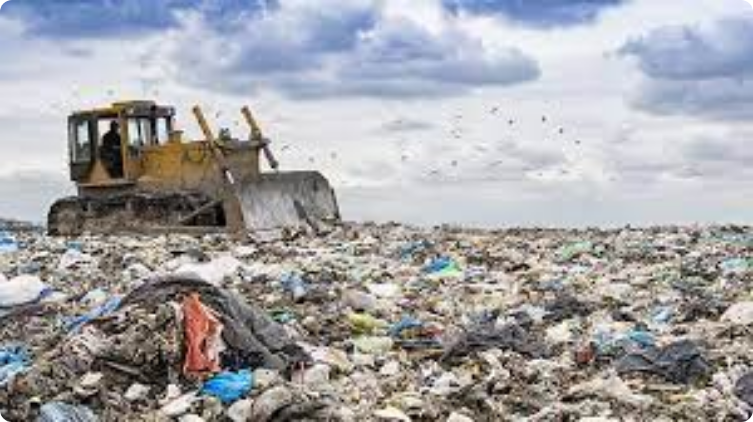Use a single word or phrase to answer the question:
What is the atmosphere in the image?

Somber